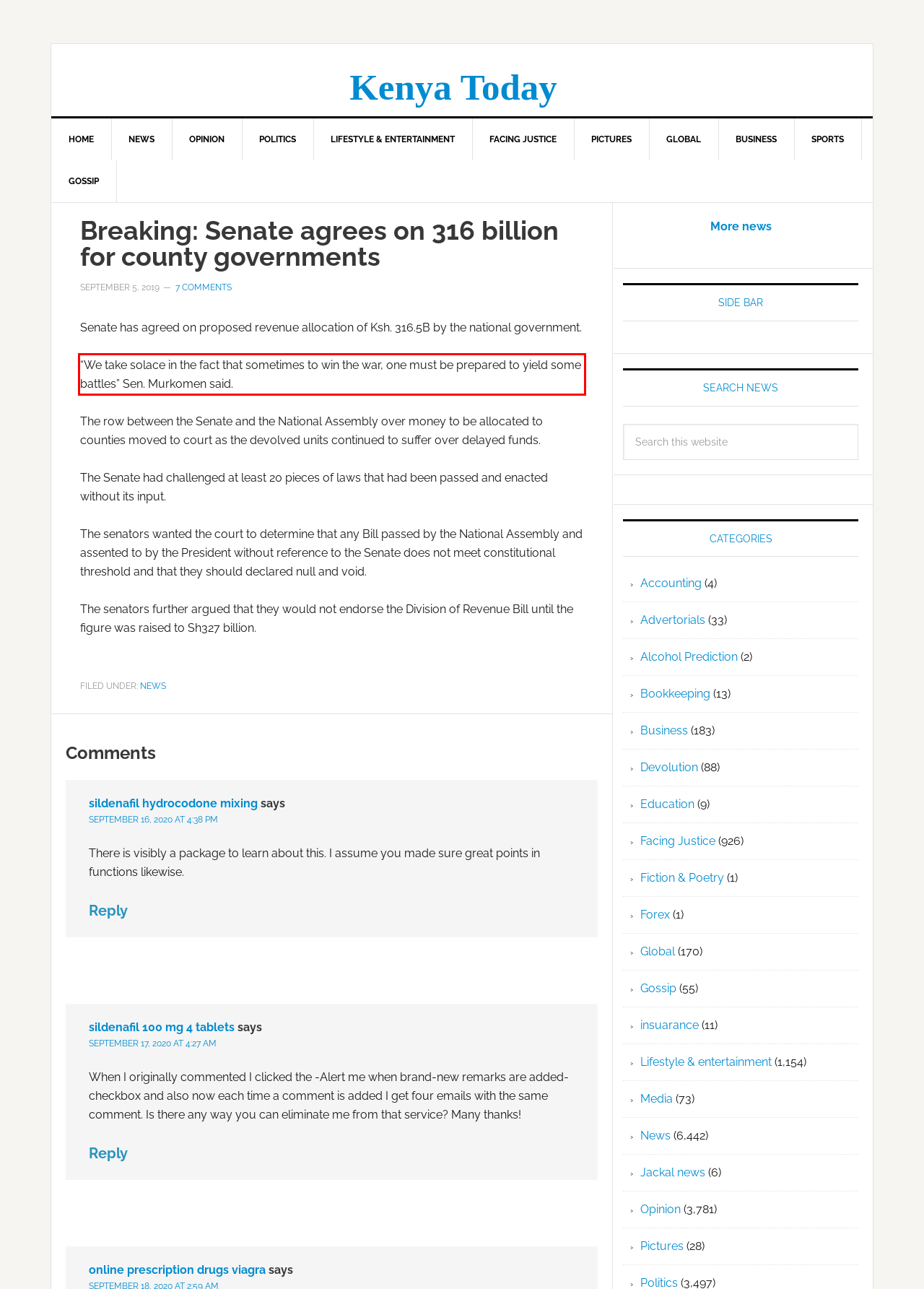Locate the red bounding box in the provided webpage screenshot and use OCR to determine the text content inside it.

“We take solace in the fact that sometimes to win the war, one must be prepared to yield some battles” Sen. Murkomen said.